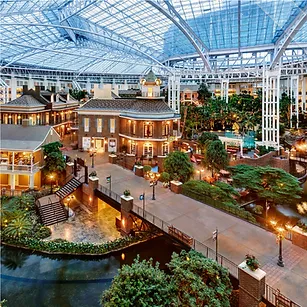What is the architectural style of the resort?
Using the picture, provide a one-word or short phrase answer.

Modern luxury and Southern hospitality